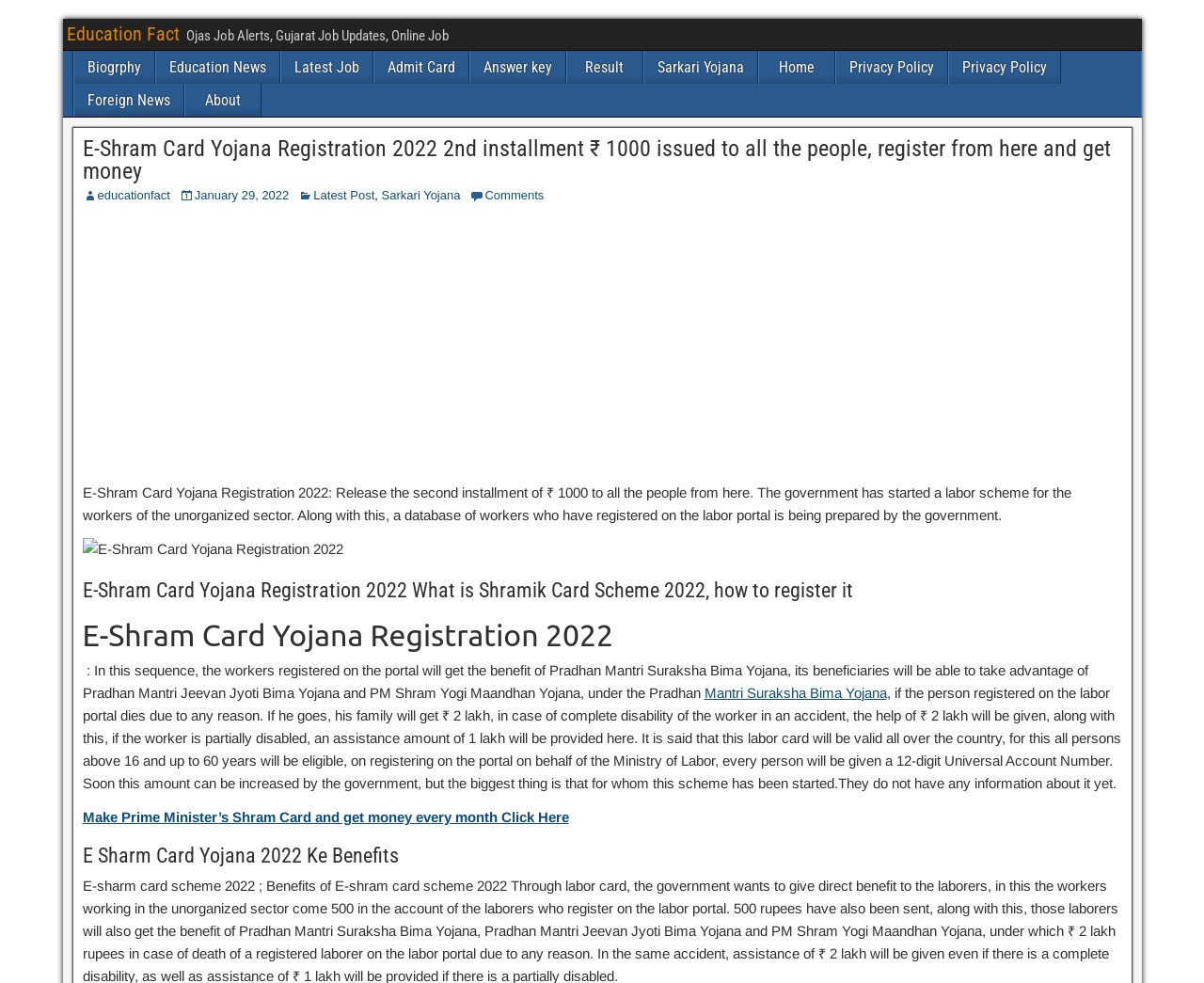Given the description of a UI element: "parent_node: * First Name: name="FNAME"", identify the bounding box coordinates of the matching element in the webpage screenshot.

None